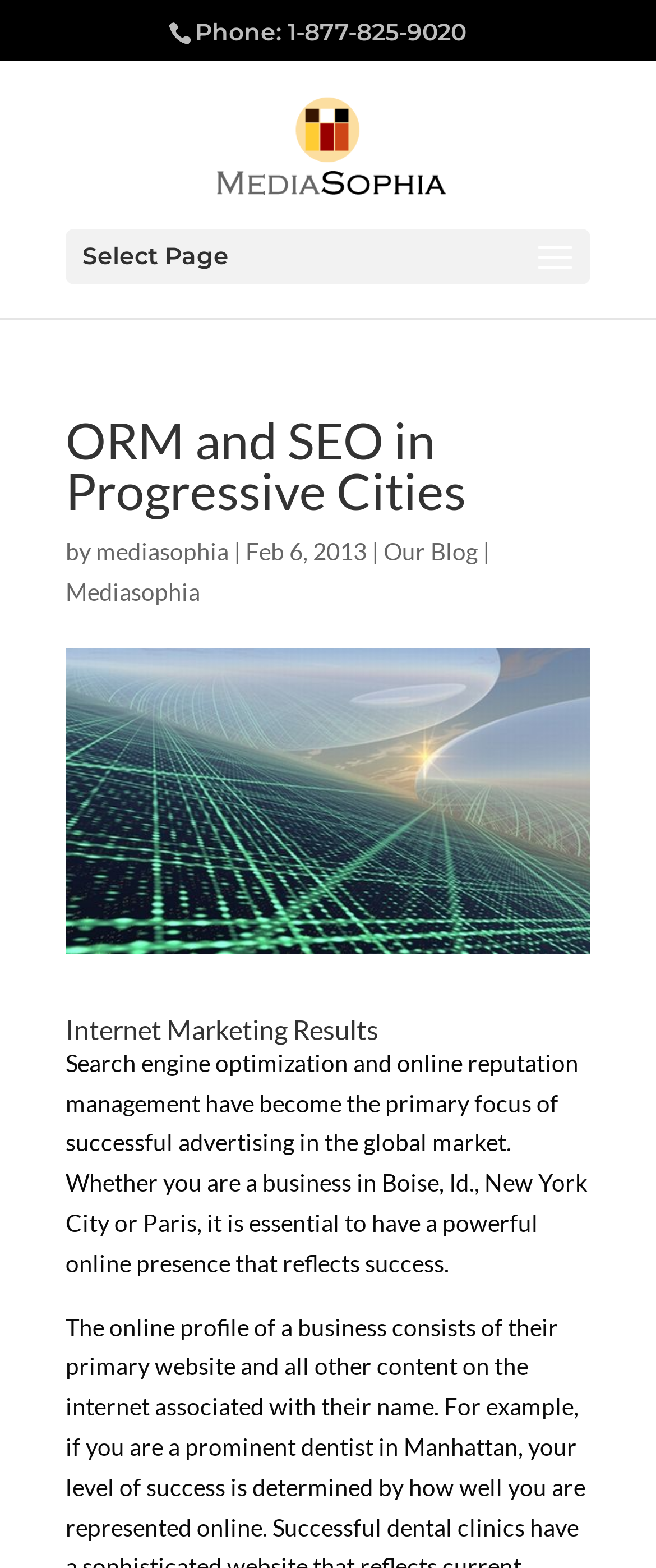Please predict the bounding box coordinates (top-left x, top-left y, bottom-right x, bottom-right y) for the UI element in the screenshot that fits the description: alt="Mediasophia"

[0.33, 0.081, 0.681, 0.1]